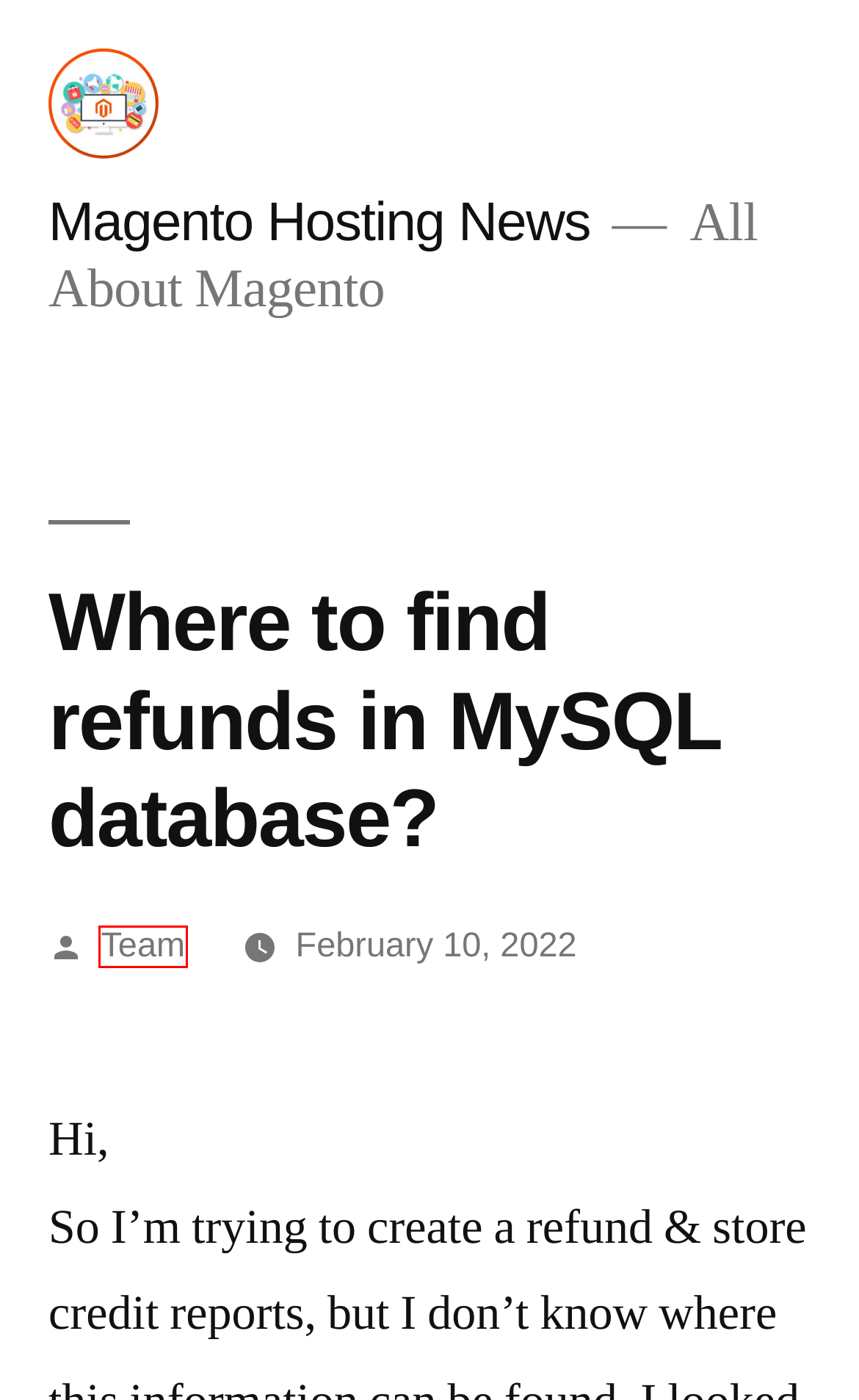Check out the screenshot of a webpage with a red rectangle bounding box. Select the best fitting webpage description that aligns with the new webpage after clicking the element inside the bounding box. Here are the candidates:
A. Team, Author at Magento Hosting News
B. Uncategorized Archives - Magento Hosting News
C. Getting 'Schema Validation Error' - Magento Hosting News
D. Blog Tool, Publishing Platform, and CMS – WordPress.org
E. Magento Hosting News - All About Magento
F. Started Magento related Youtube channel as a hobby - Magento Hosting News
G. Where to start in improving our site? - Magento Hosting News
H. Native bugs on CE 2.4.3. How do you tell Magento ? - Magento Hosting News

A